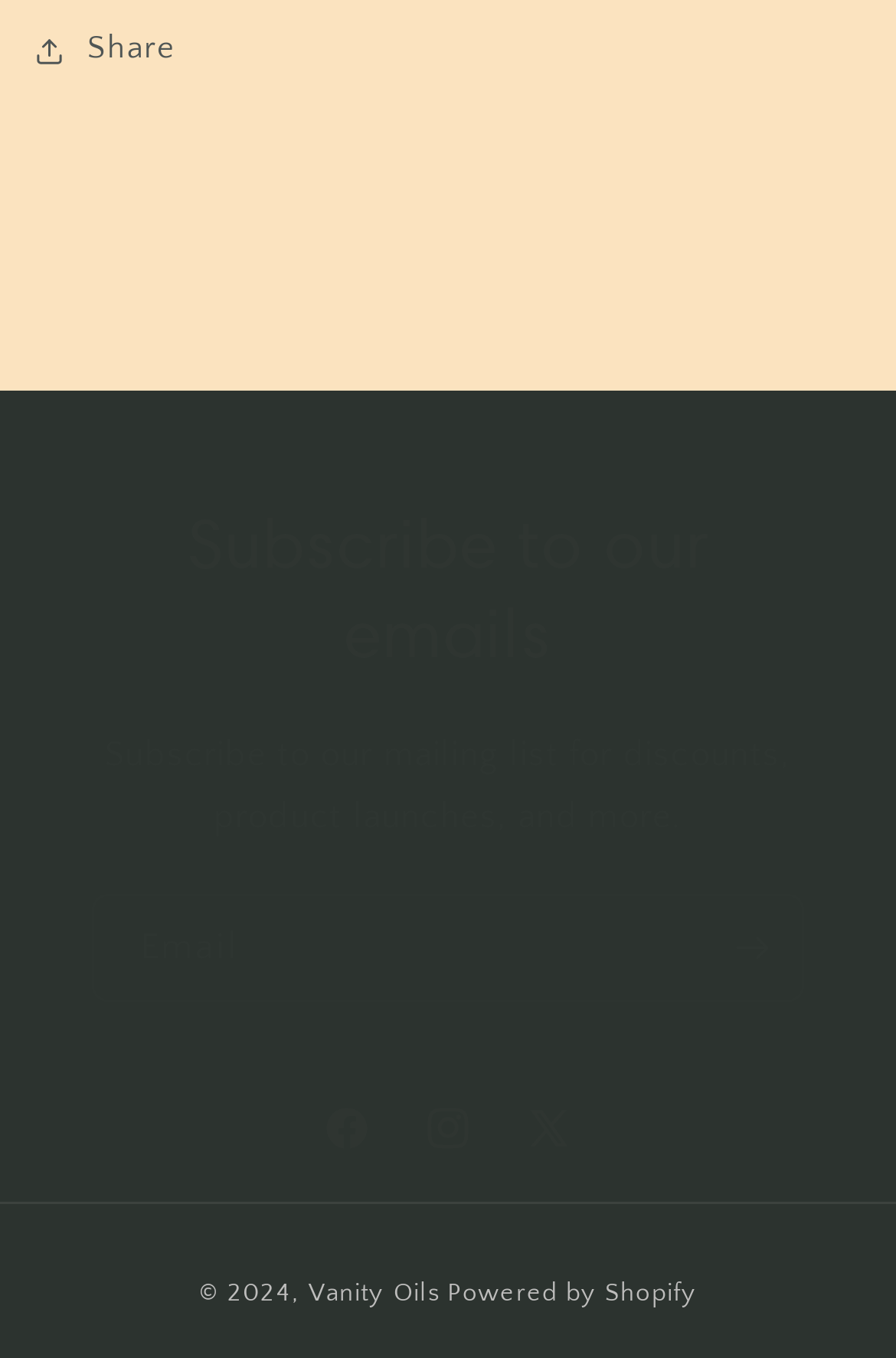What is the year of the copyright?
Look at the image and provide a short answer using one word or a phrase.

2024